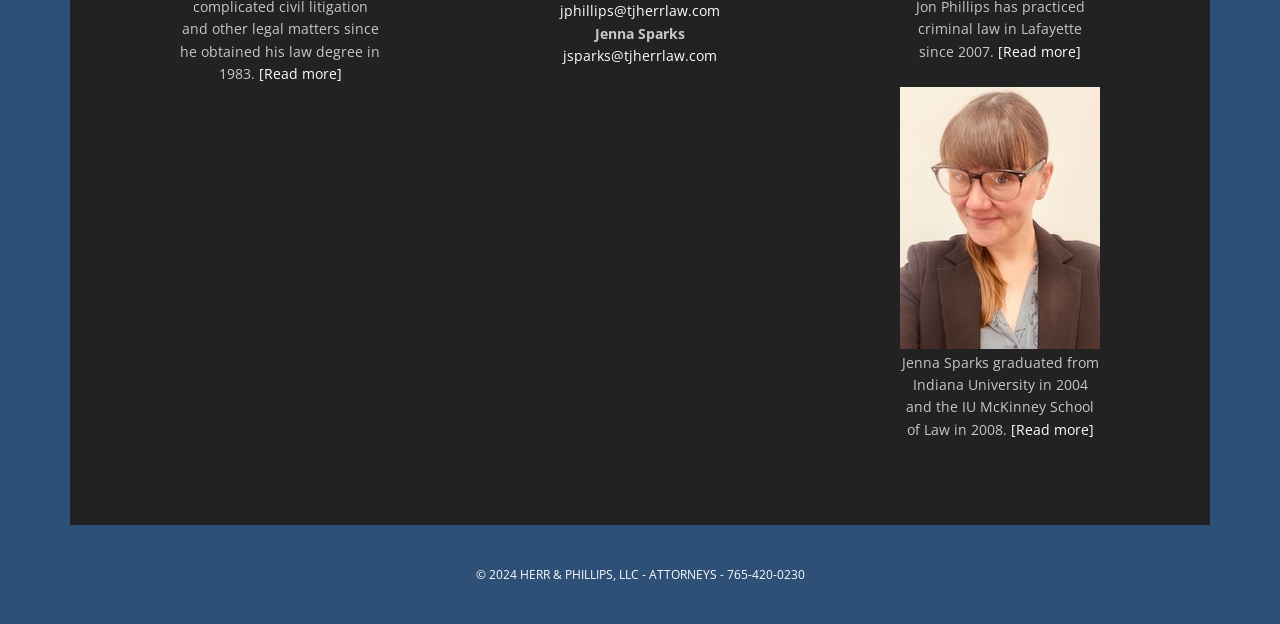Locate the bounding box coordinates of the element that should be clicked to execute the following instruction: "Read more about Jenna Sparks".

[0.199, 0.103, 0.267, 0.133]